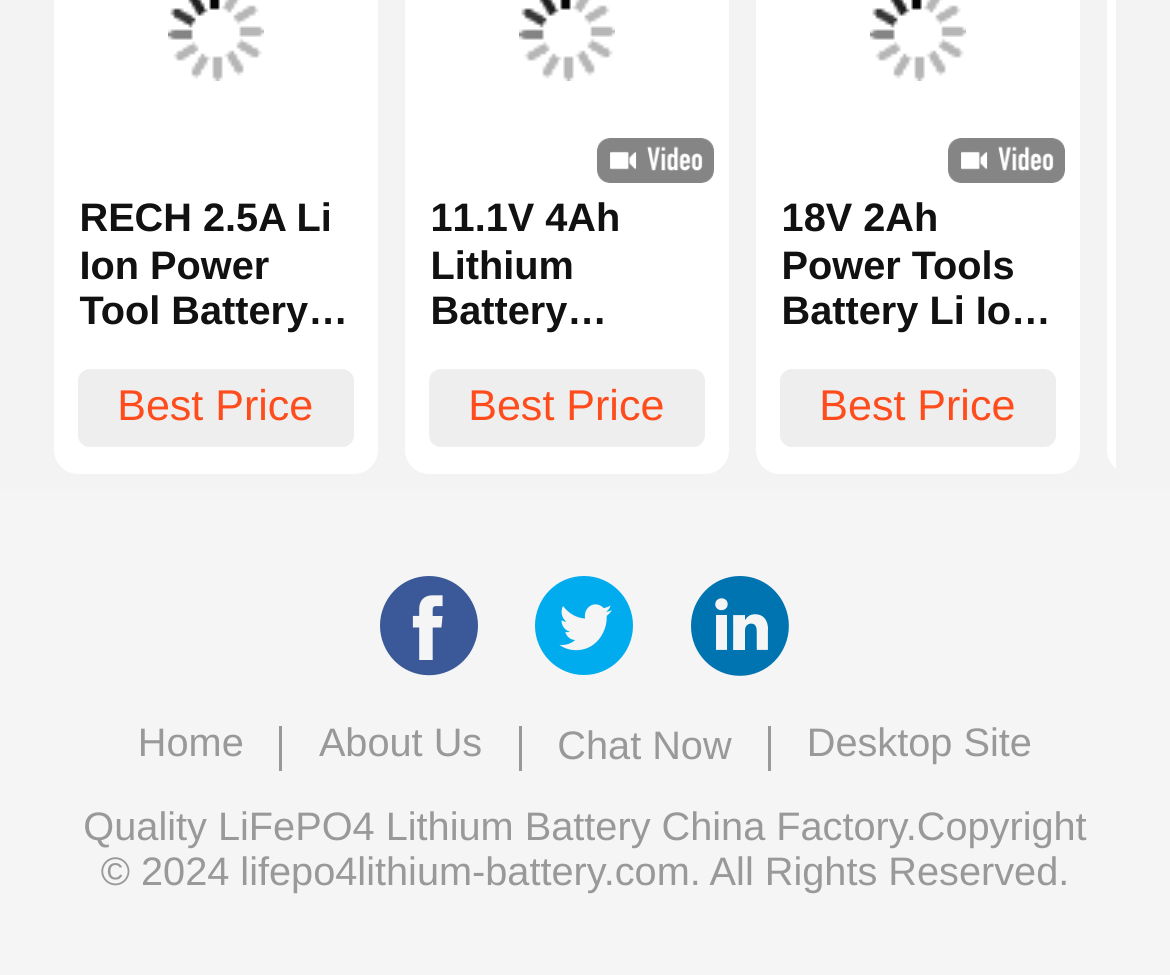Please indicate the bounding box coordinates of the element's region to be clicked to achieve the instruction: "go to IFPRI website". Provide the coordinates as four float numbers between 0 and 1, i.e., [left, top, right, bottom].

None